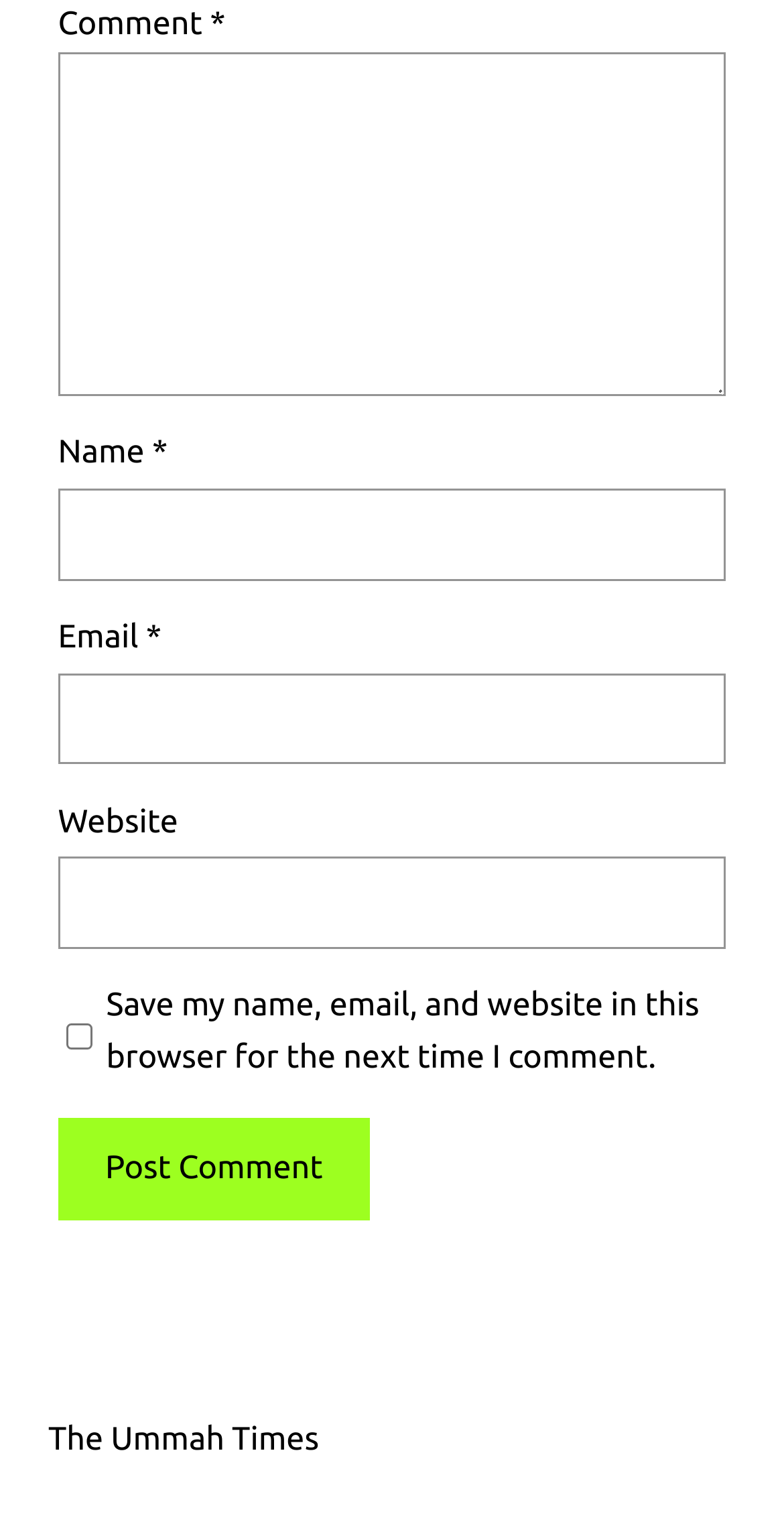What is the button 'Post Comment' for?
Based on the image, answer the question with as much detail as possible.

The button 'Post Comment' is located below the textboxes and checkbox, which suggests that it is used to submit the comment information inputted in the textboxes.